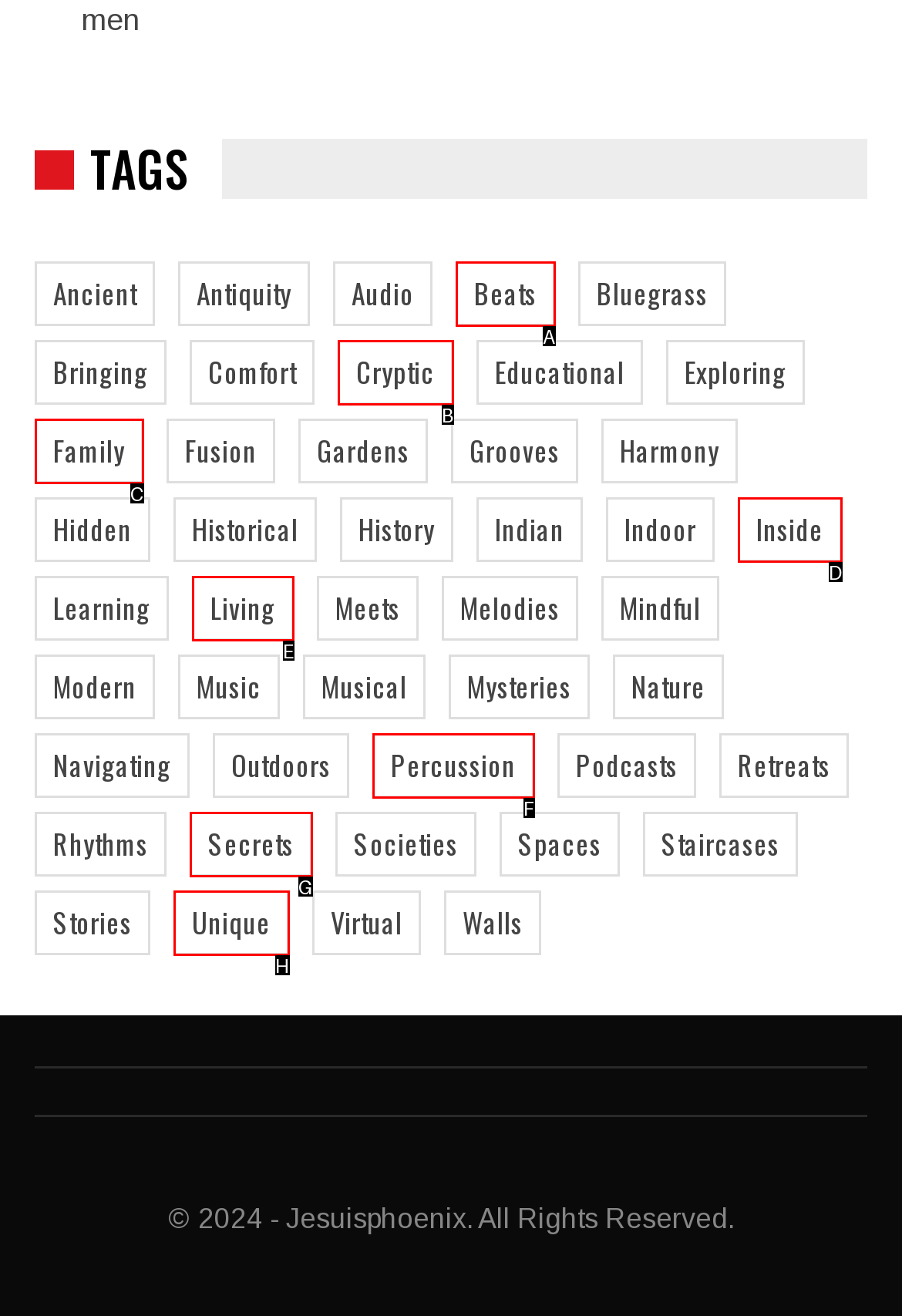Based on the description: Unique, select the HTML element that fits best. Provide the letter of the matching option.

H